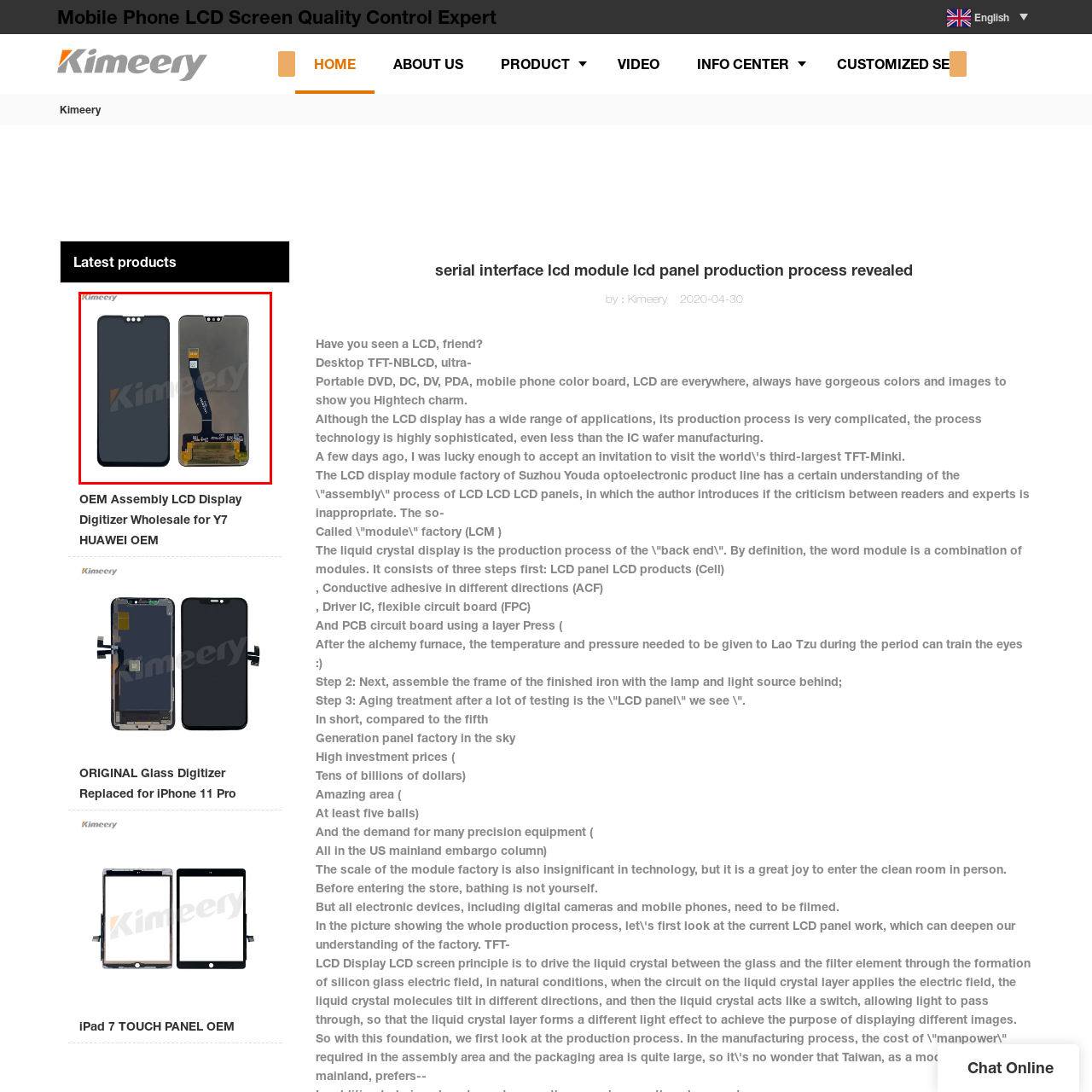Describe in detail what is depicted in the image enclosed by the red lines.

This image showcases a high-quality OEM assembly LCD display digitizer specifically designed for the HUAWEI Y7 smartphone. The display features a sleek front surface, complemented by a flexible connector and housing for easy installation. The component is presented from both the front and rear views, highlighting its modern design and advanced technology tailored for enhanced visual performance. The Kimeery logo signifies its reliable sourcing from Kimeery, a company known for its expertise in mobile phone LCD screen manufacturing. This product represents a critical component for repairs or replacements, ensuring optimal functionality and aesthetics for HUAWEI Y7 devices.